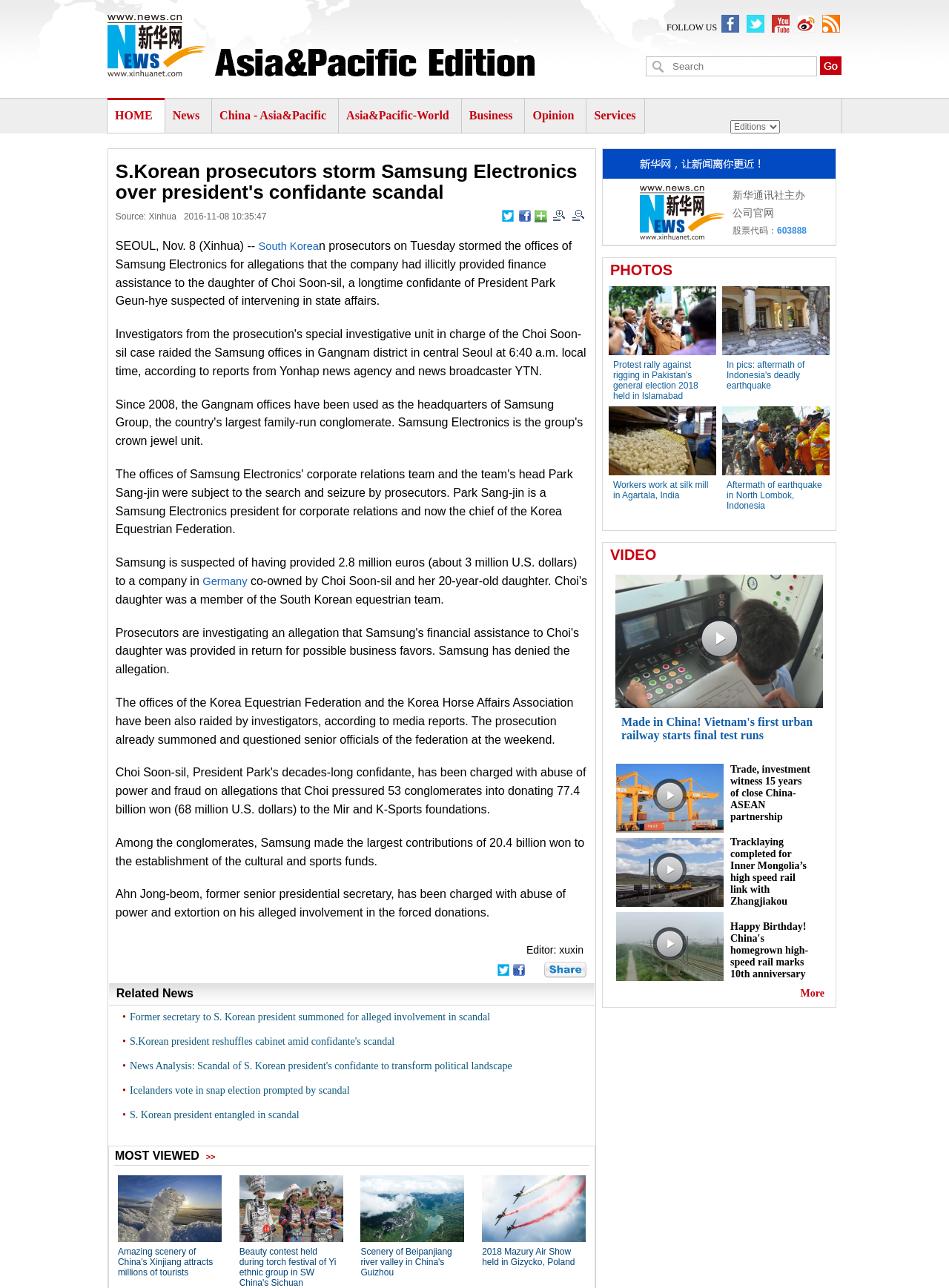What is the name of the foundation established with contributions from Samsung and other conglomerates?
Answer the question in a detailed and comprehensive manner.

The answer can be found in the article content, where it is stated that 'Among the conglomerates, Samsung made the largest contributions of 20.4 billion won to the establishment of the cultural and sports funds, namely the Mir and K-Sports foundations.'